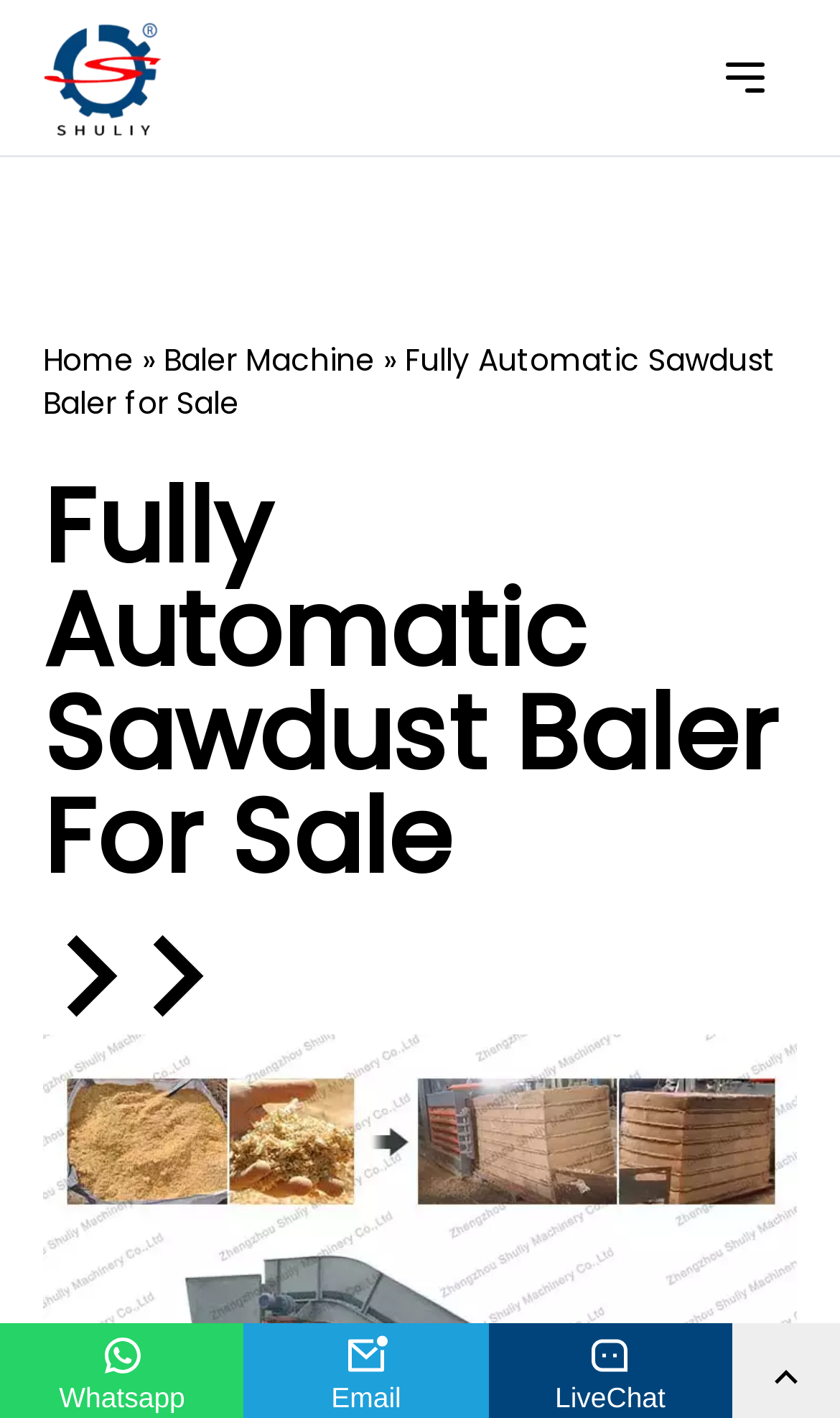Using the information from the screenshot, answer the following question thoroughly:
How many images are at the bottom of the webpage?

There are four images located at the bottom of the webpage, with their bounding box coordinates indicating their positions.